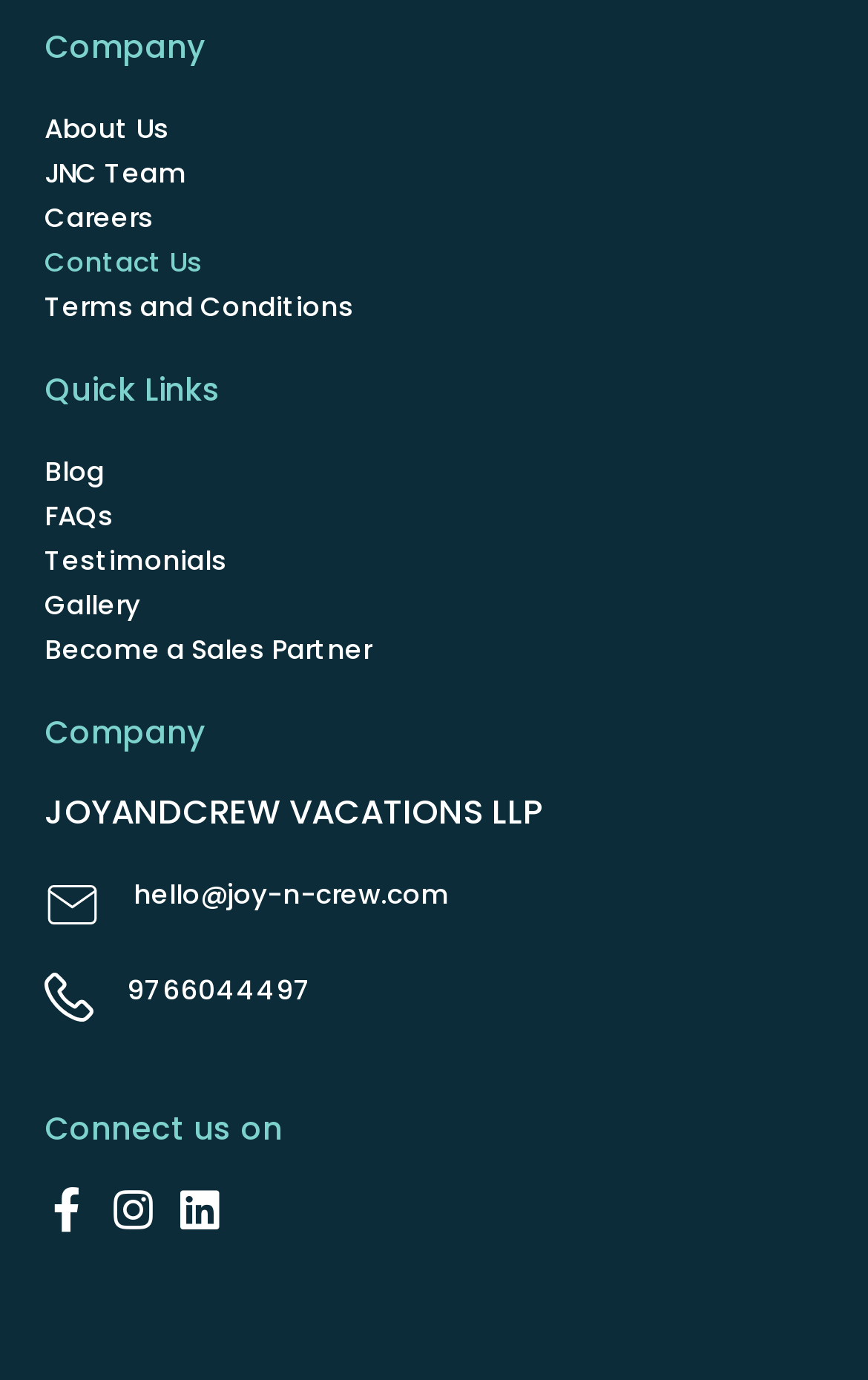What is the company name?
Examine the screenshot and reply with a single word or phrase.

JOYANDCREW VACATIONS LLP